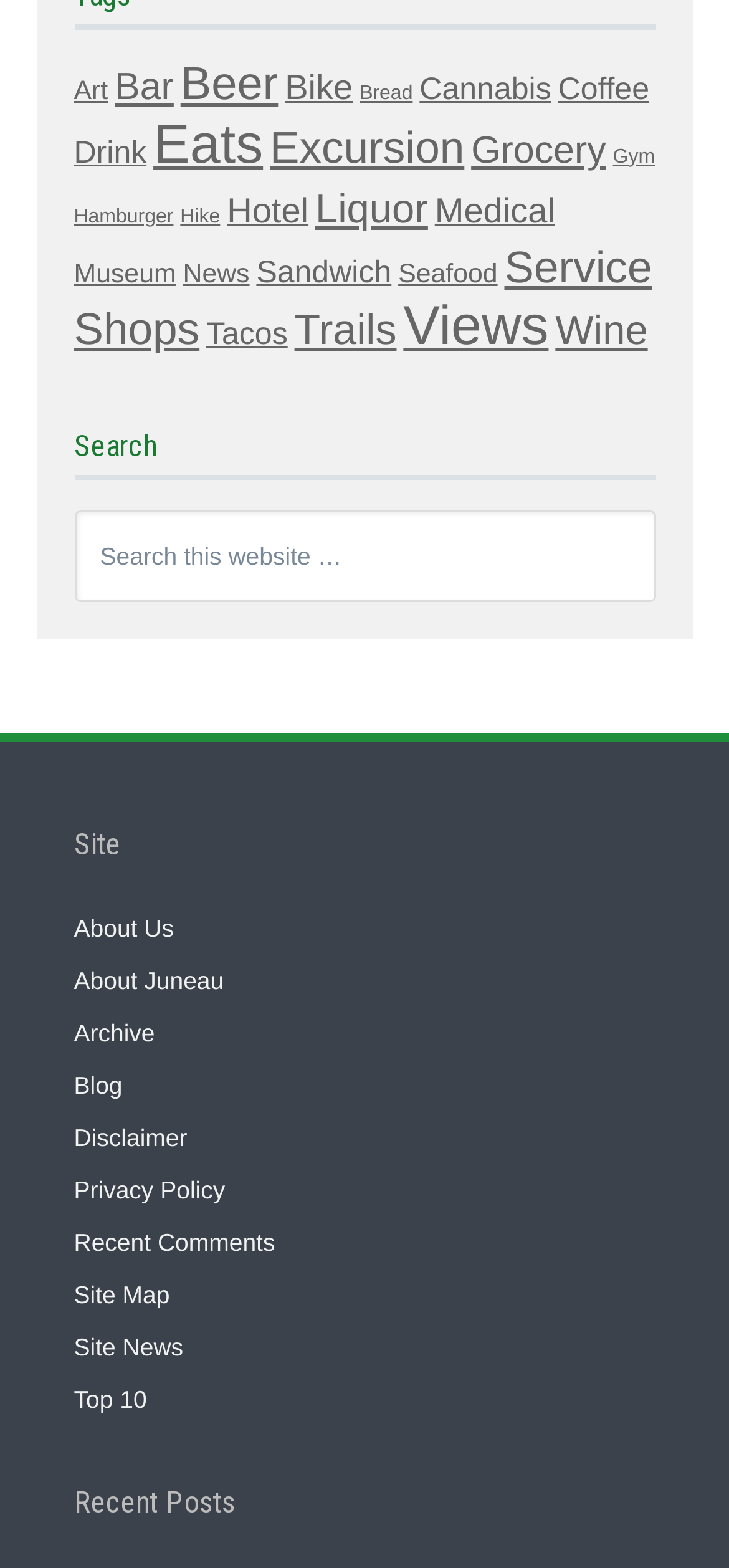What is the name of the section that lists recent articles?
Provide a concise answer using a single word or phrase based on the image.

Recent Posts